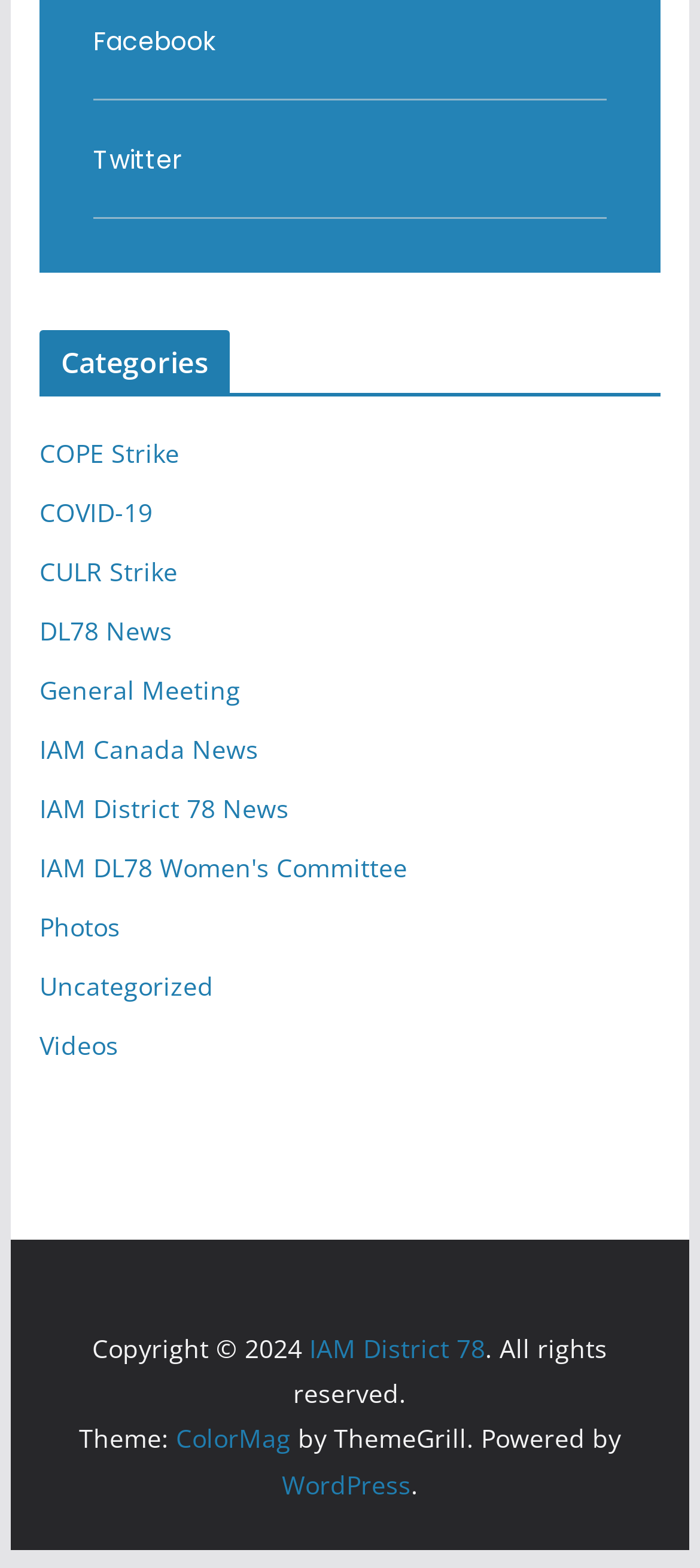Given the element description: "Twitter", predict the bounding box coordinates of the UI element it refers to, using four float numbers between 0 and 1, i.e., [left, top, right, bottom].

None